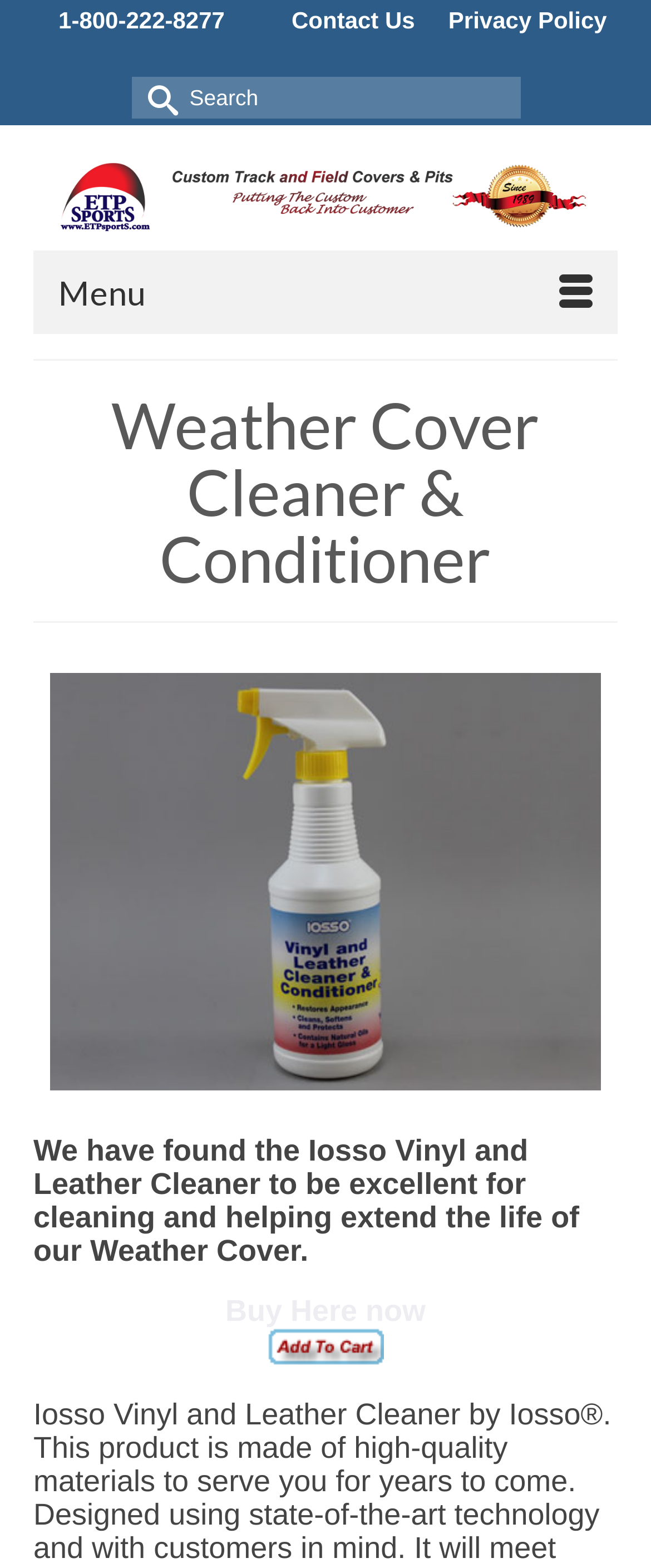Please extract and provide the main headline of the webpage.

Weather Cover Cleaner & Conditioner